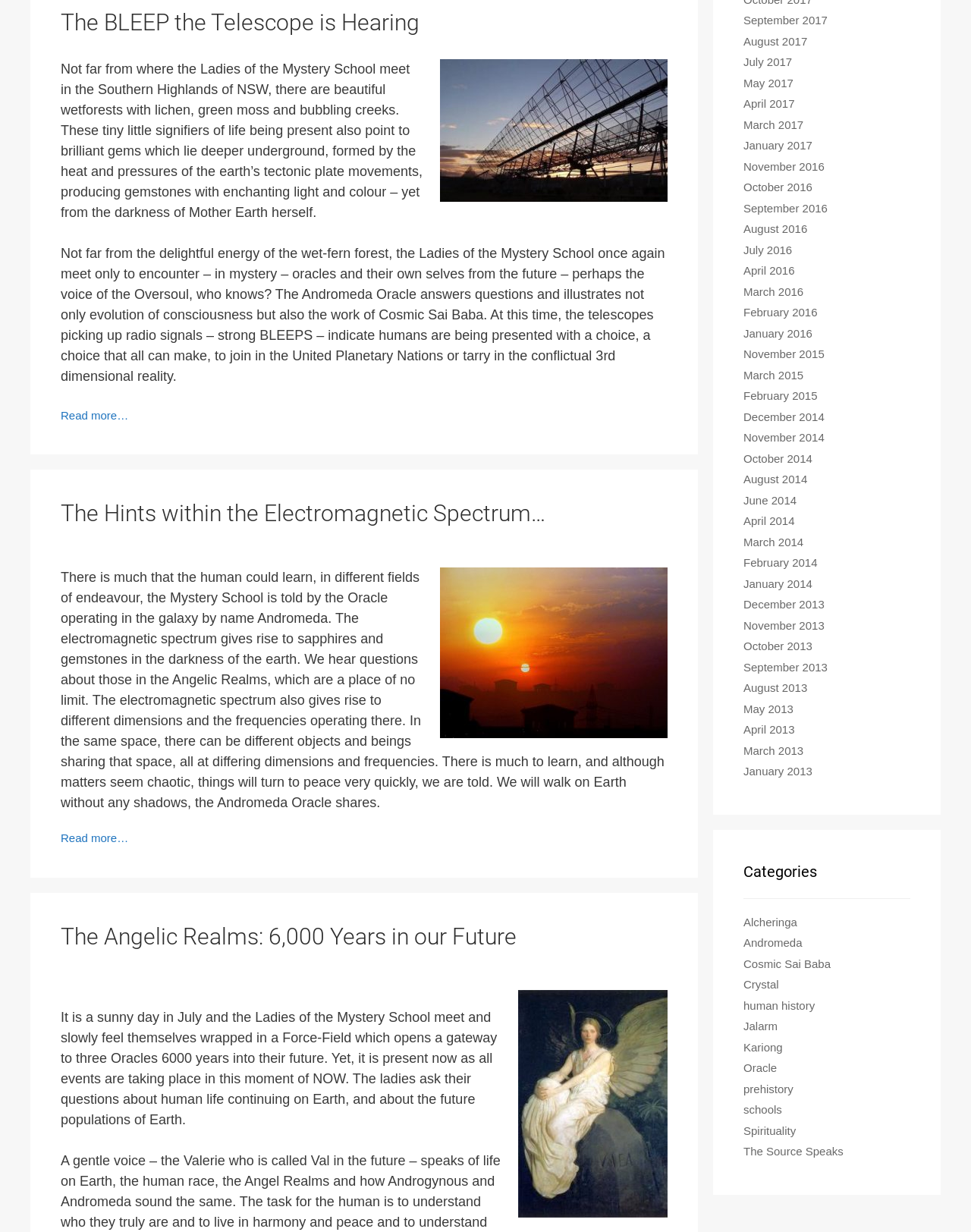Give a succinct answer to this question in a single word or phrase: 
What is the title of the first article?

The BLEEP the Telescope is Hearing